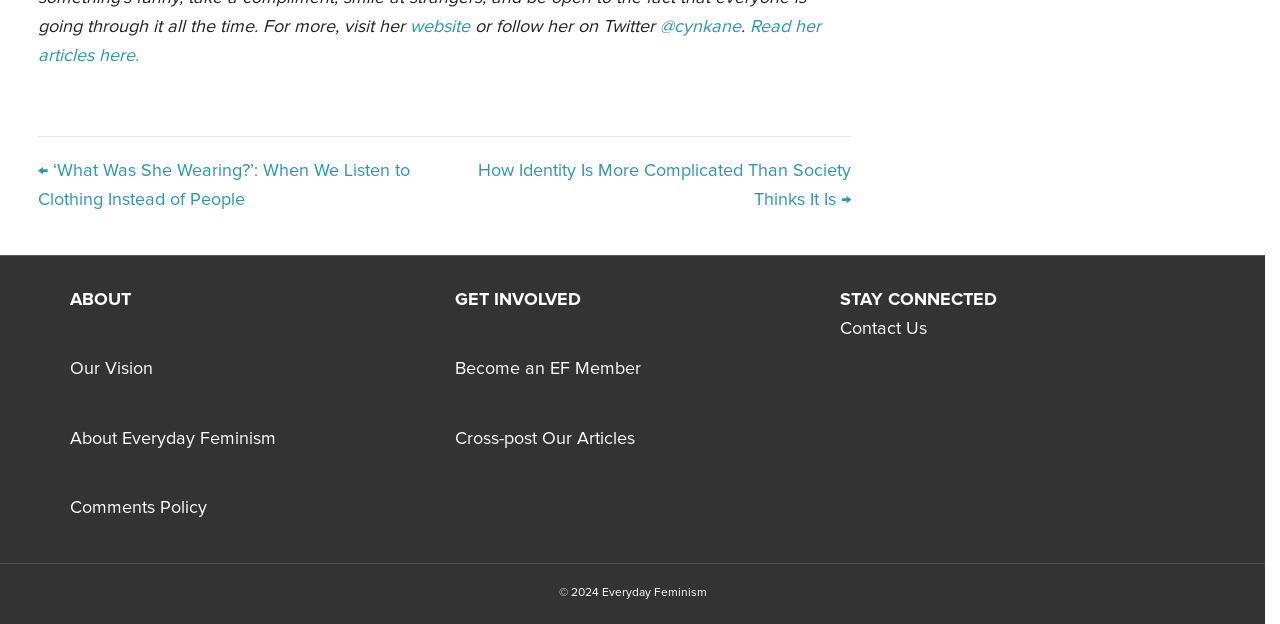What is the author's Twitter handle?
Using the information from the image, answer the question thoroughly.

The author's Twitter handle can be found in the top section of the webpage, where it says 'or follow her on Twitter' and provides a link to her Twitter profile with the handle '@cynkane'.